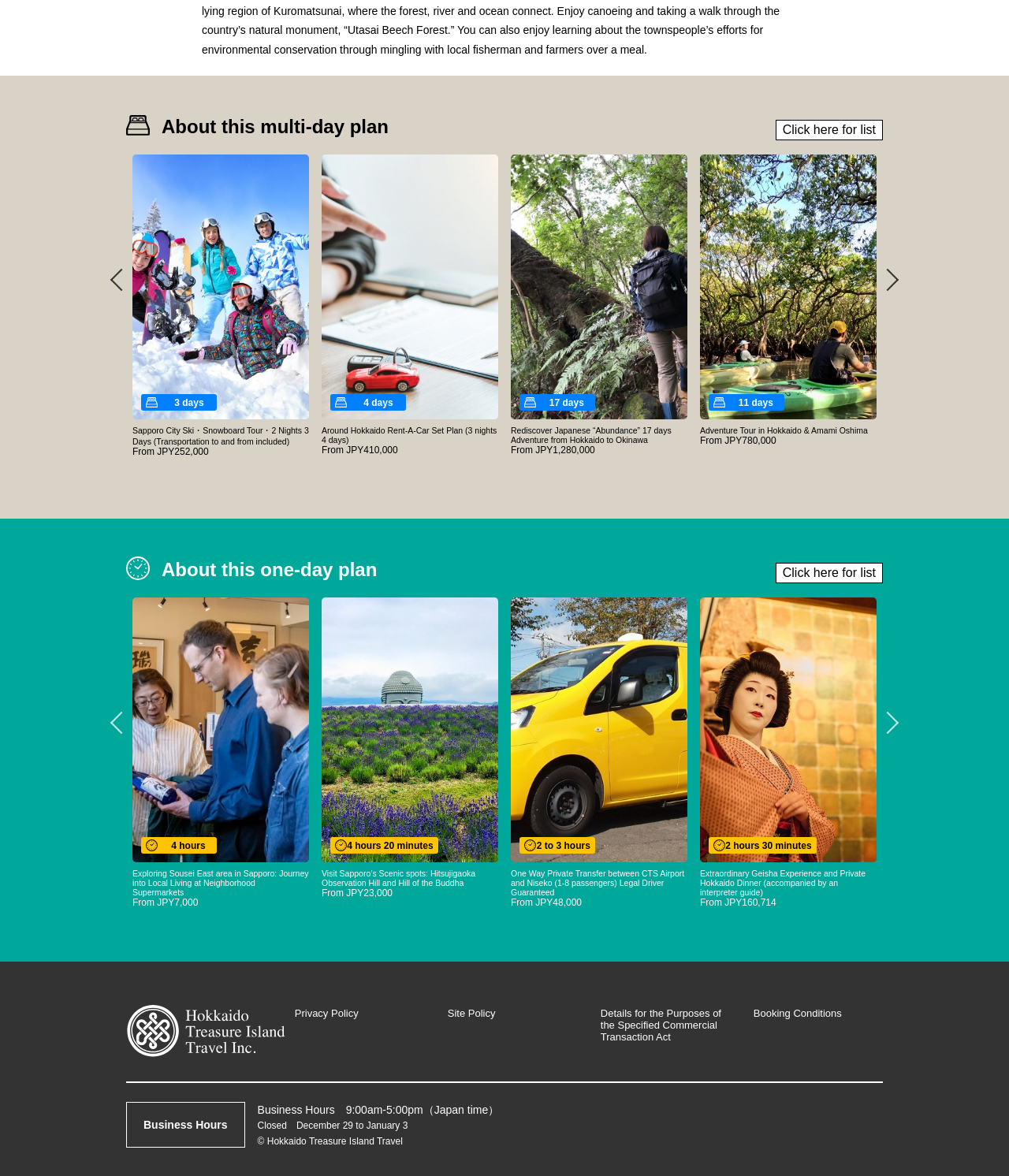What is the purpose of the 'One Way Private Transfer between CTS Airport and Niseko' service?
Please answer the question with a detailed and comprehensive explanation.

I found the answer by looking at the text 'One Way Private Transfer between CTS Airport and Niseko' and noticing that it is a transfer service, which implies that its purpose is to transport people from one location to another.